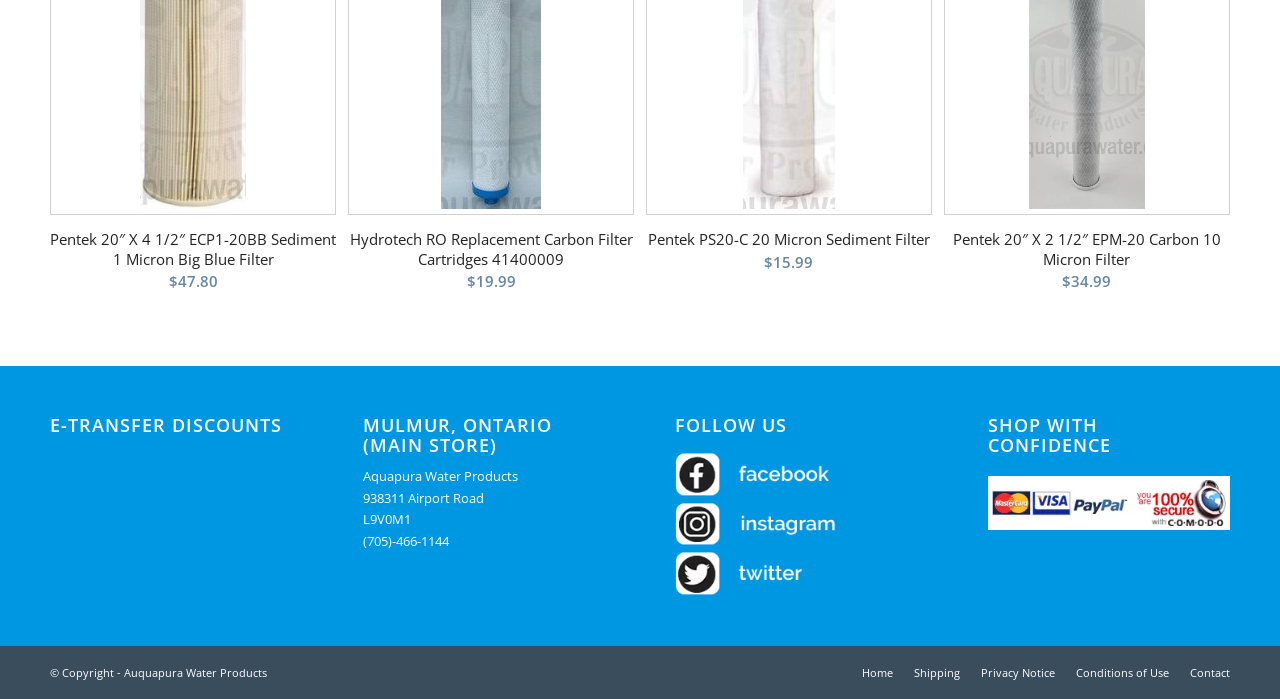Using the information in the image, could you please answer the following question in detail:
What type of products are sold on this website?

Based on the headings on the webpage, such as 'Pentek 20″ X 4 1/2″ ECP1-20BB Sediment 1 Micron Big Blue Filter' and 'Pentek PS20-C 20 Micron Sediment Filter', it appears that this website sells water filters and related products.